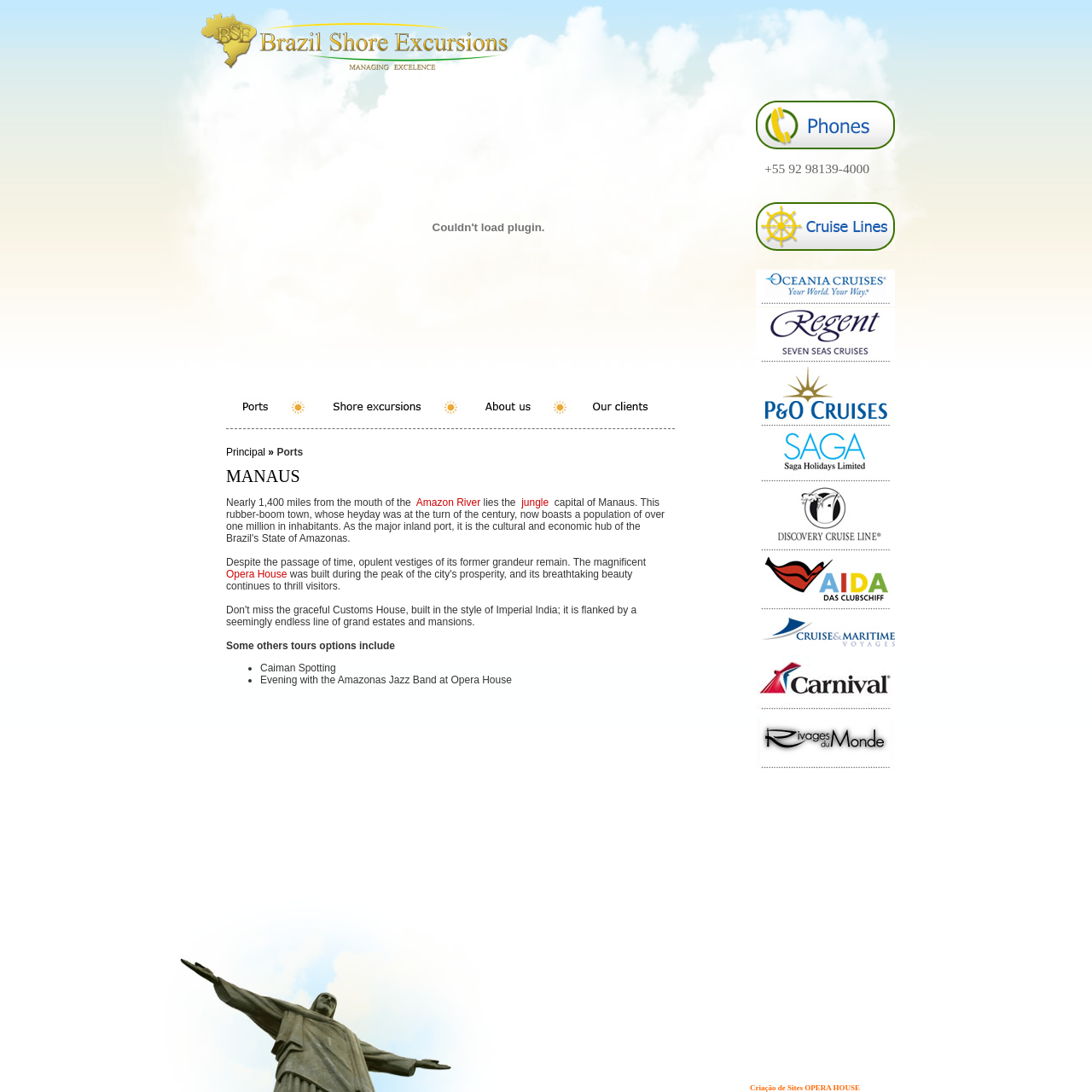Please answer the following question using a single word or phrase: 
What is the type of building mentioned?

Opera House